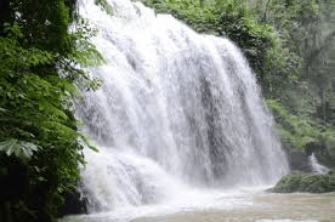Kindly respond to the following question with a single word or a brief phrase: 
What is the effect of the water flow?

Creating a mist